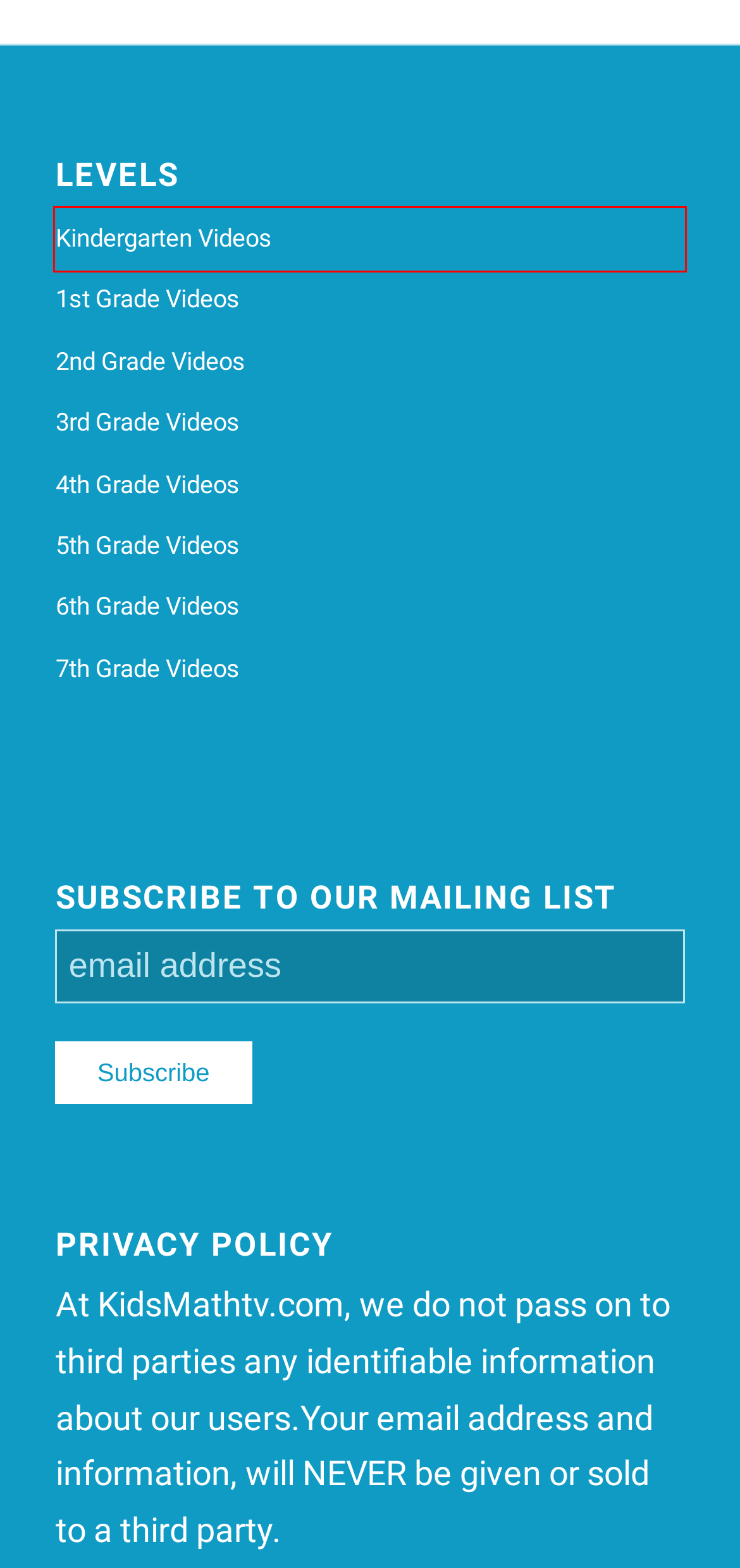Review the screenshot of a webpage that includes a red bounding box. Choose the webpage description that best matches the new webpage displayed after clicking the element within the bounding box. Here are the candidates:
A. 2nd Grade Videos - Kids Math TV
B. 4th Grade Videos - Kids Math TV
C. Kindergarten Videos - Kids Math TV
D. 1st Grade Videos - Kids Math TV
E. Dividing by 2 Digits - Kids Math TV
F. 7th Grade Videos - Kids Math TV
G. 6th Grade Videos - Kids Math TV
H. 5th Grade Videos - Kids Math TV

C